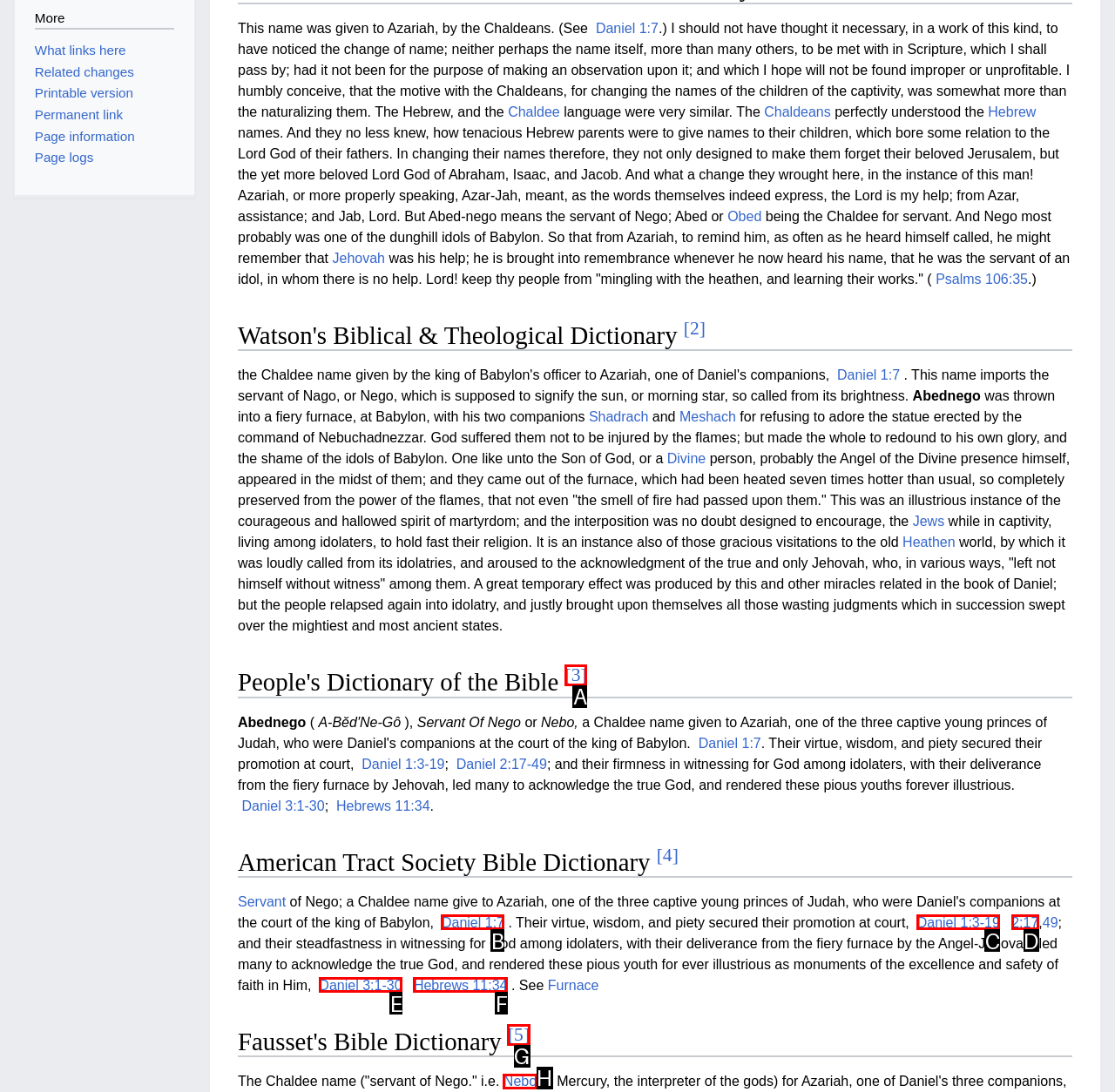Based on the description: Daniel 1:3-19, find the HTML element that matches it. Provide your answer as the letter of the chosen option.

C